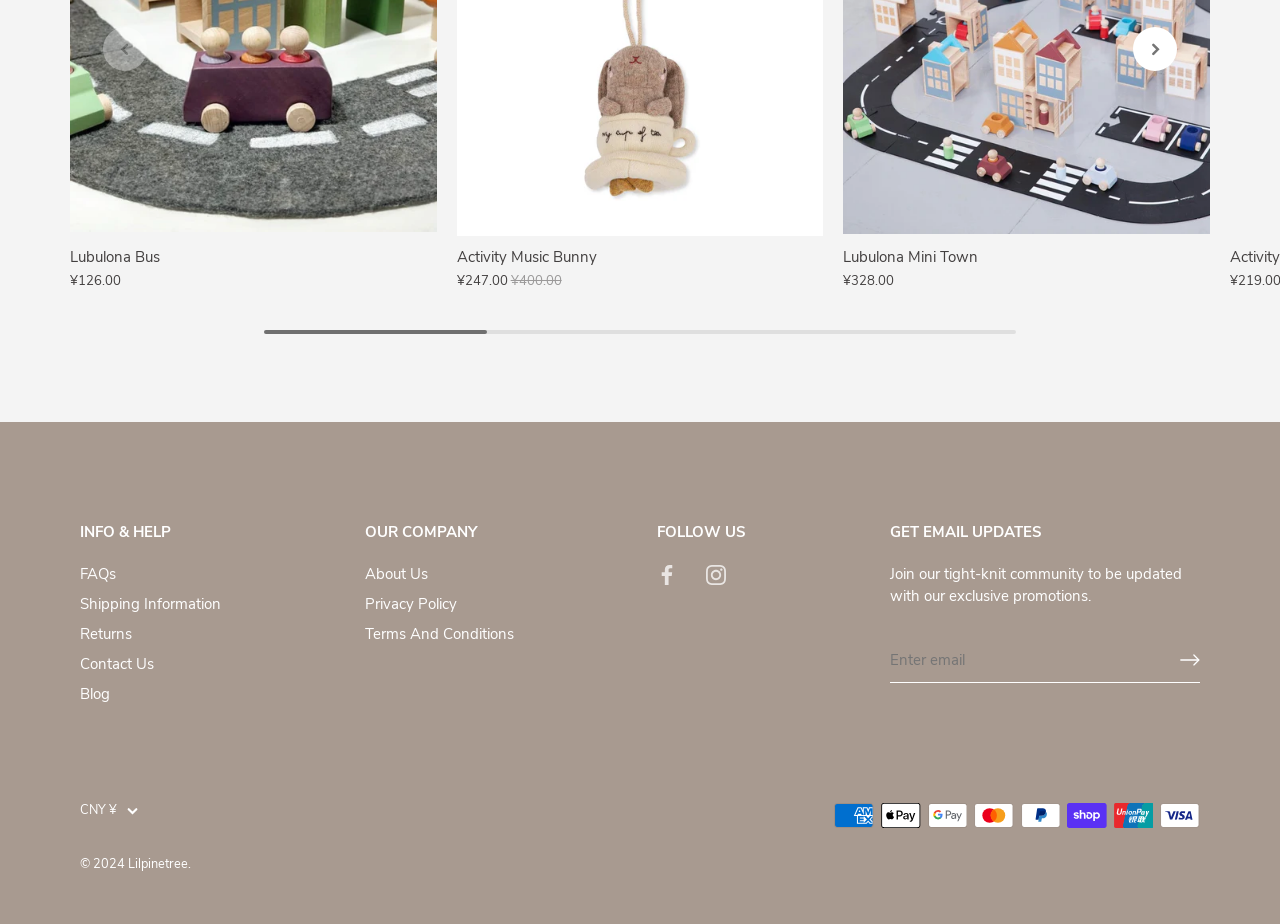Determine the bounding box coordinates of the clickable element to complete this instruction: "Check out the 'BASEMENT' link". Provide the coordinates in the format of four float numbers between 0 and 1, [left, top, right, bottom].

None